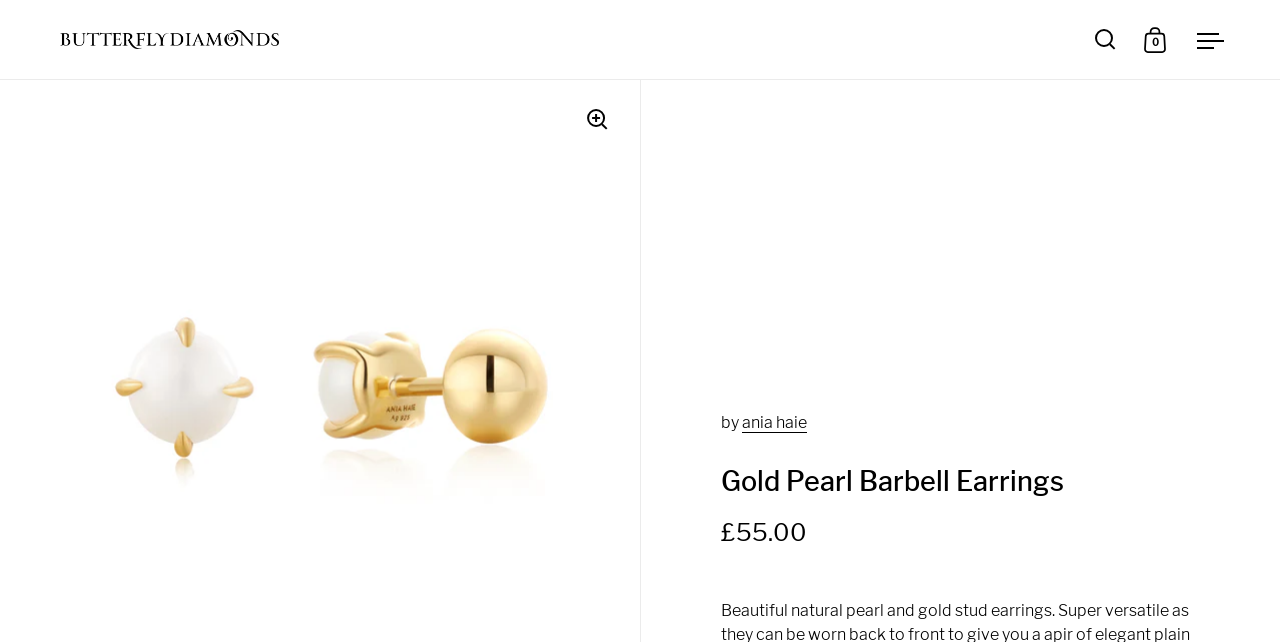Provide an in-depth description of the elements and layout of the webpage.

The webpage is about Gold Pearl Barbell Earrings, specifically from Butterfly Diamonds. At the top left, there is a link to skip to the content. Next to it, on the top center, is the logo of Butterfly Diamonds, which is an image with a link to the website's homepage. 

On the top right, there are three icons: a search icon, a cart icon, and a menu icon. The search icon is accompanied by a link to open the search function, while the cart icon has a link to open the cart. The menu icon, when expanded, reveals a navigation menu for mobile devices.

Below the top section, there is a heading that reads "Gold Pearl Barbell Earrings". Underneath the heading, there is a description that mentions "by ania haie". The price of the earrings, £55.00, is displayed below the description.